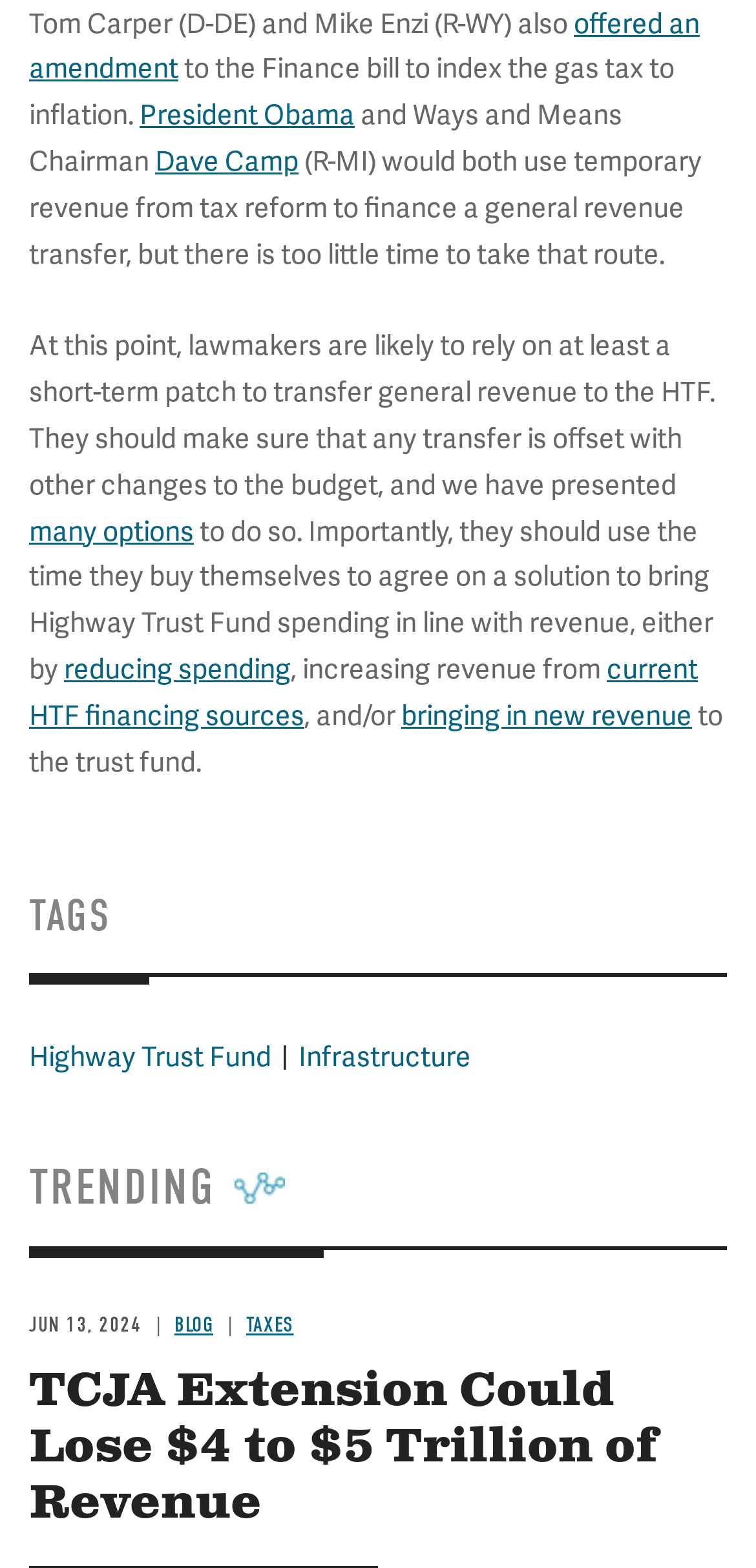Locate the bounding box coordinates of the item that should be clicked to fulfill the instruction: "View the trending topic about TAXES".

[0.326, 0.837, 0.388, 0.853]